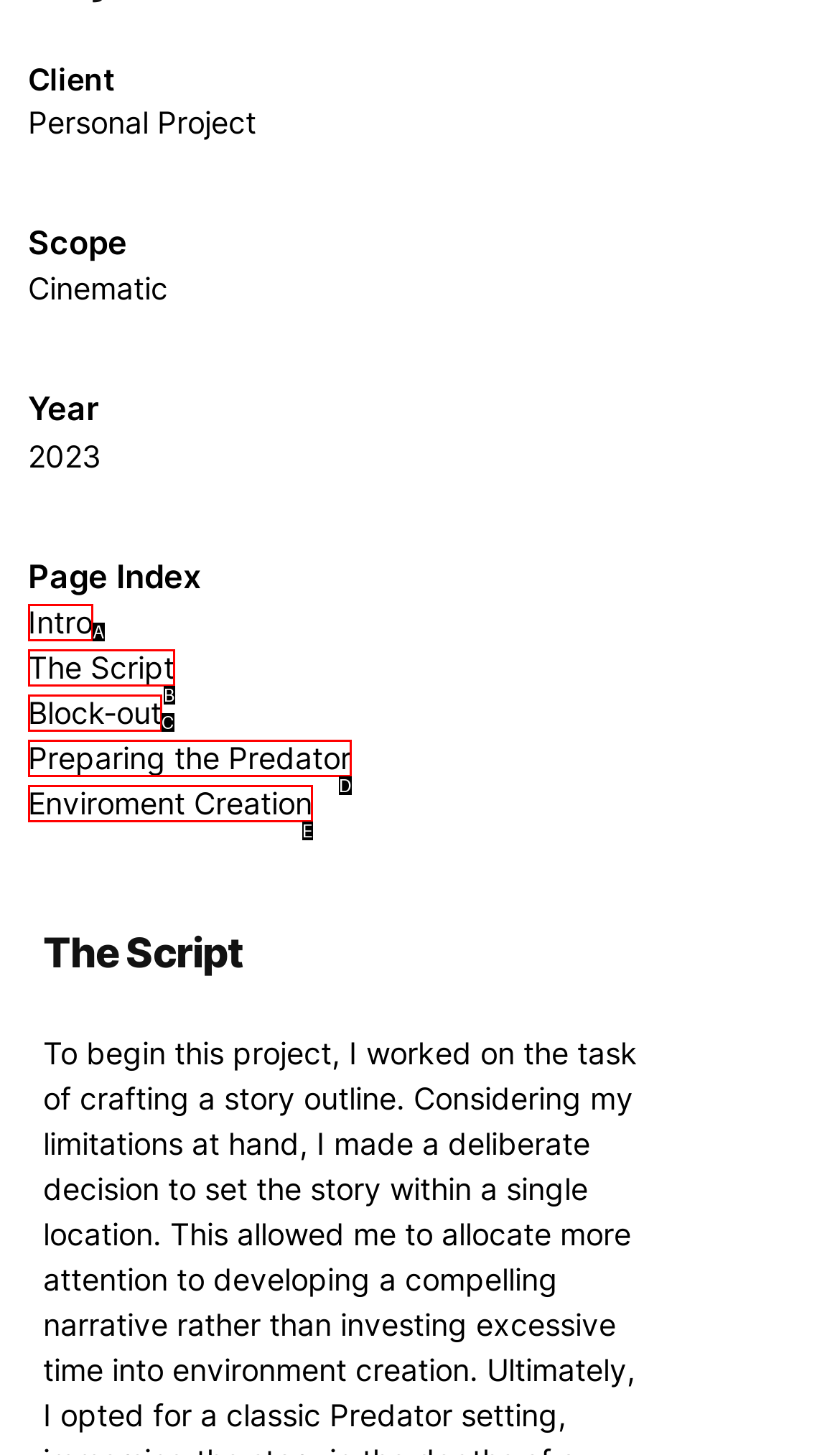Given the description: Enviroment Creation, choose the HTML element that matches it. Indicate your answer with the letter of the option.

E